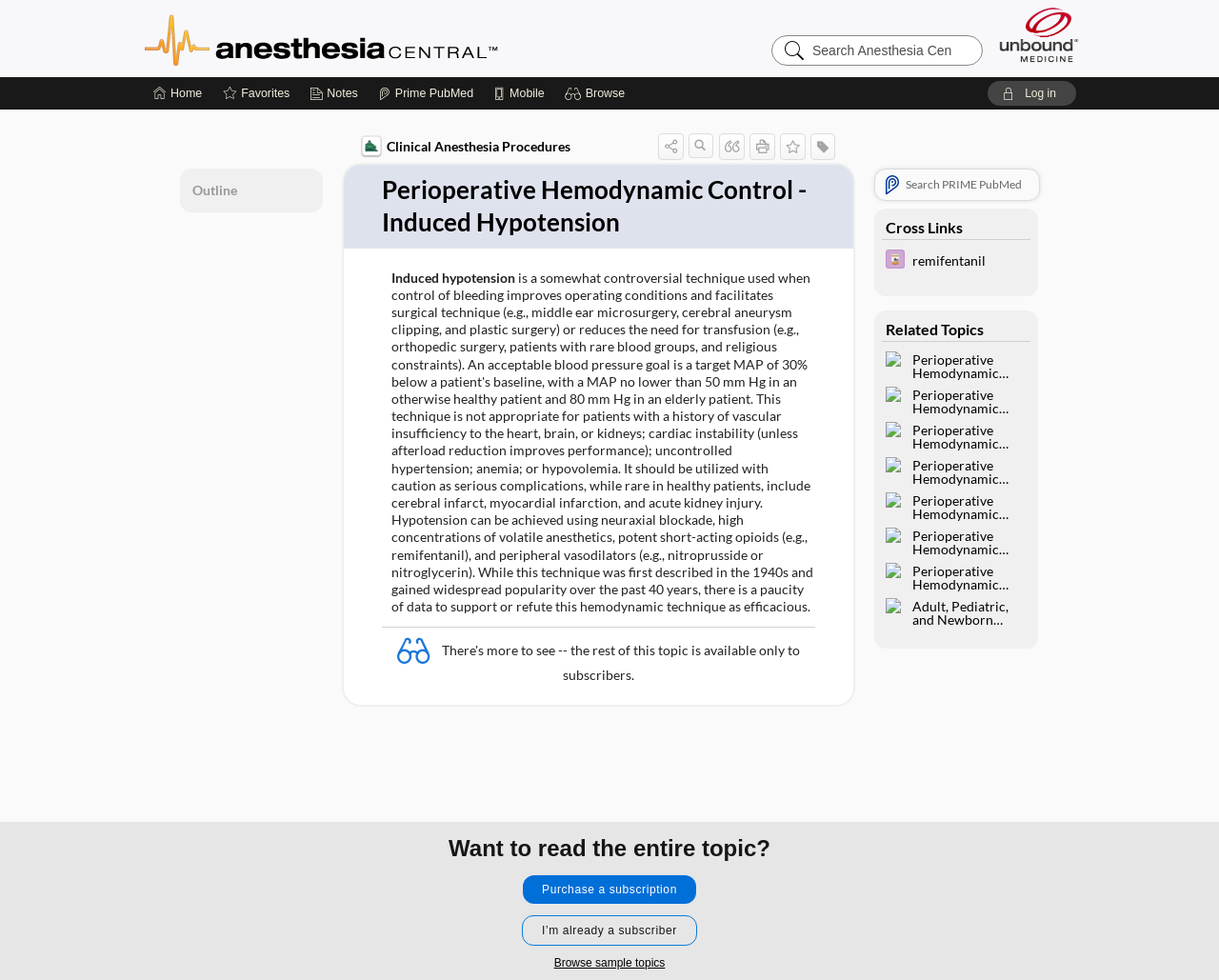What is the name of the section that lists related topics?
Please provide a comprehensive answer to the question based on the webpage screenshot.

I determined the name of the section that lists related topics by looking at the heading 'Related Topics' which is displayed above a list of links to related topics.